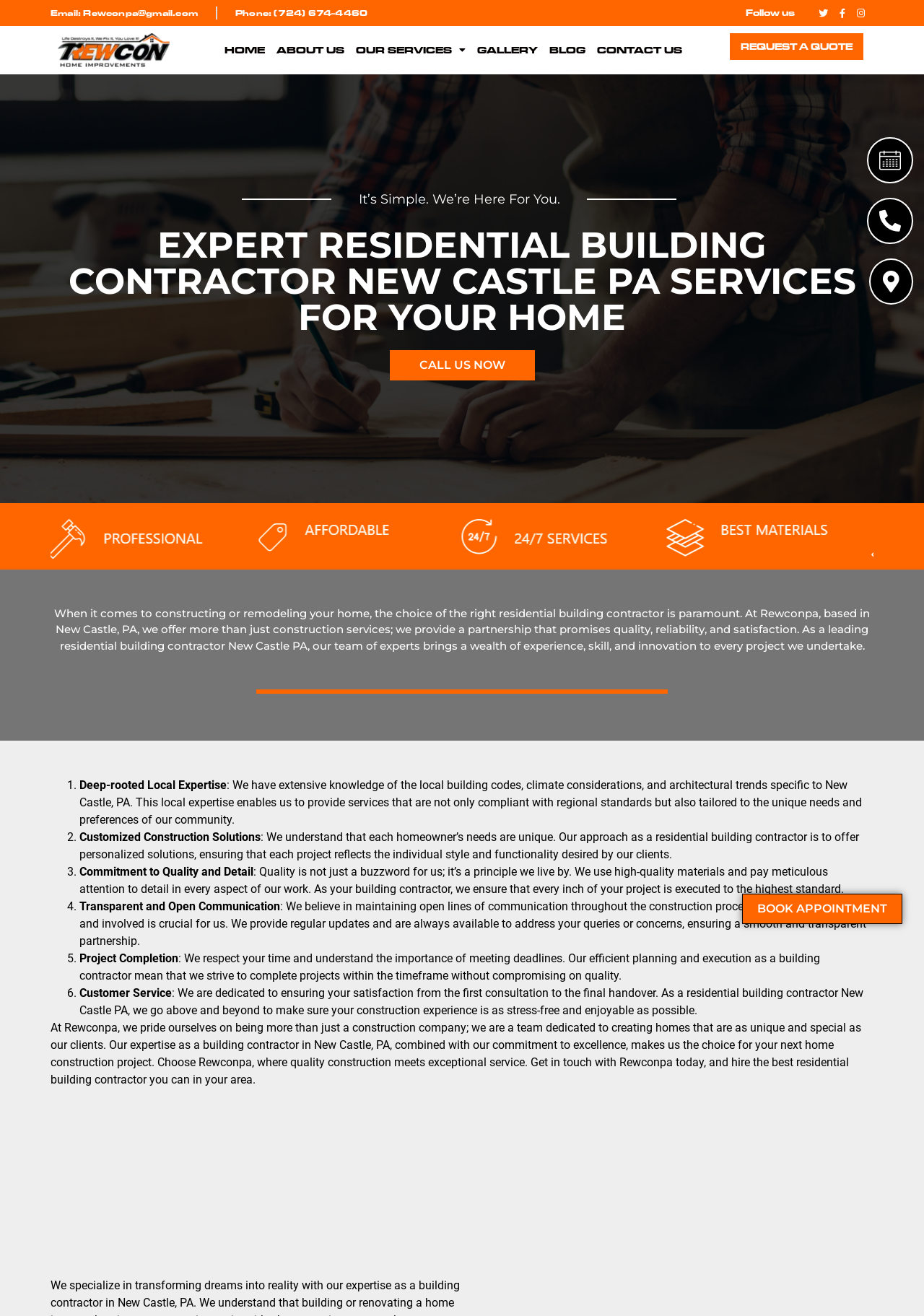Please specify the bounding box coordinates of the element that should be clicked to execute the given instruction: 'Click the 'REQUEST A QUOTE' link'. Ensure the coordinates are four float numbers between 0 and 1, expressed as [left, top, right, bottom].

[0.79, 0.025, 0.934, 0.046]